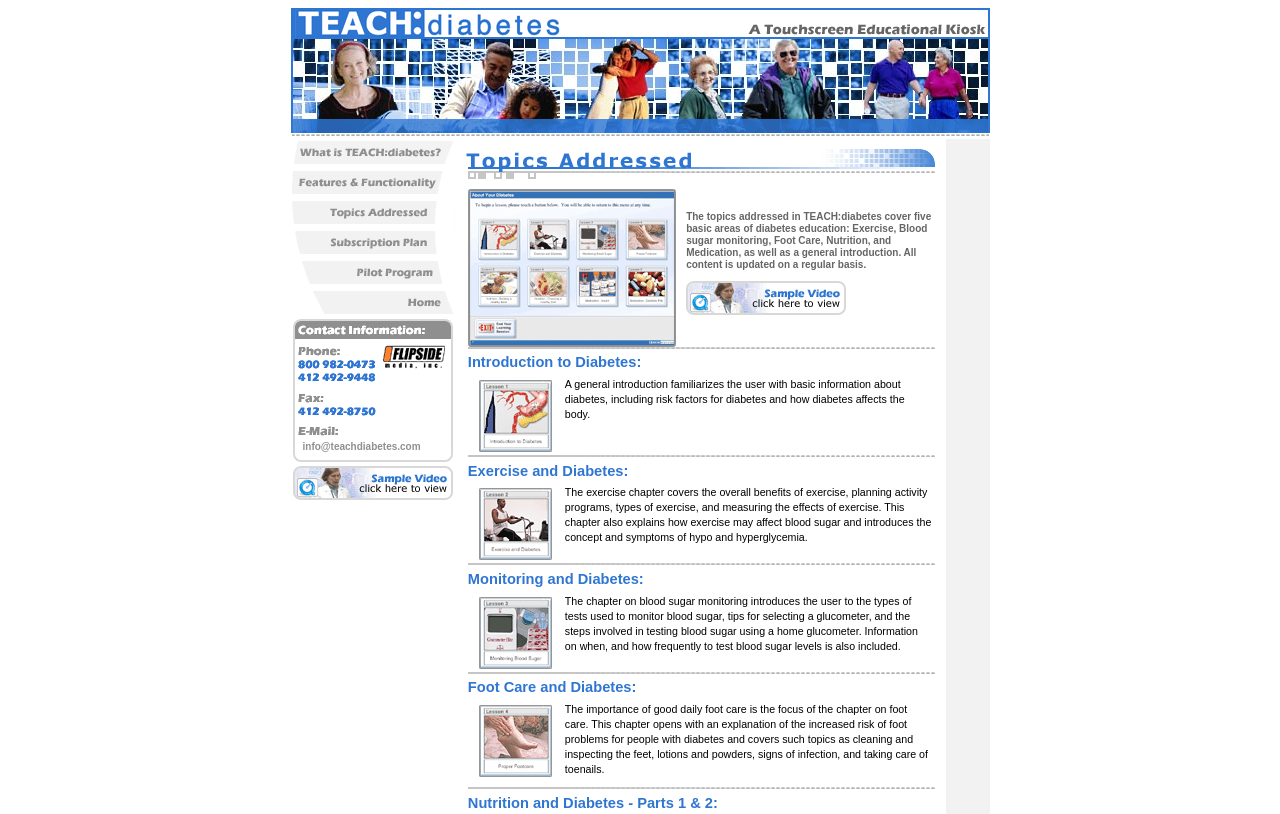What are the five basic areas of diabetes education covered in TEACH:diabetes?
Based on the image content, provide your answer in one word or a short phrase.

Exercise, Blood sugar monitoring, Foot Care, Nutrition, and Medication